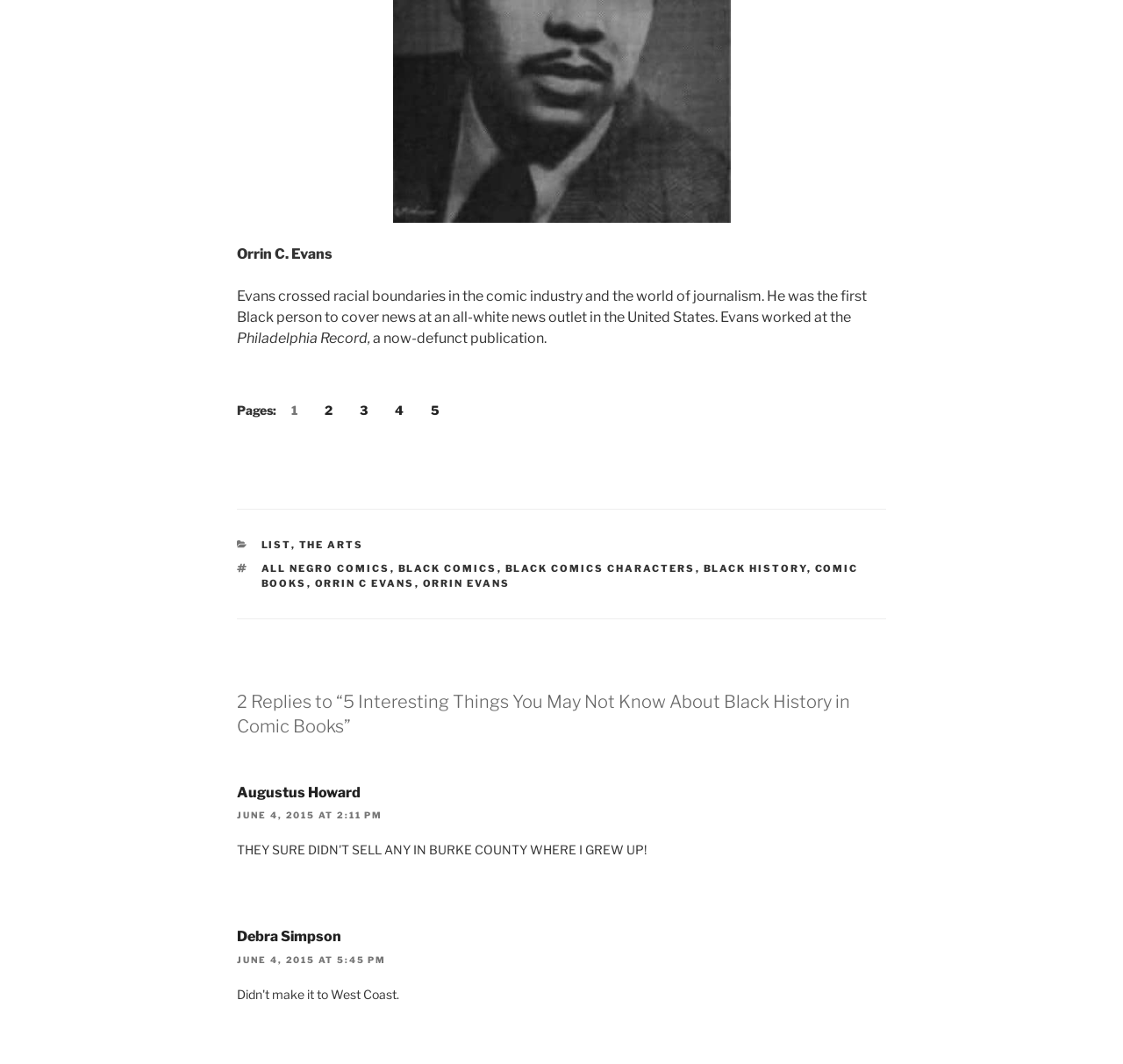Specify the bounding box coordinates of the region I need to click to perform the following instruction: "Read the article by Augustus Howard". The coordinates must be four float numbers in the range of 0 to 1, i.e., [left, top, right, bottom].

[0.211, 0.737, 0.321, 0.753]